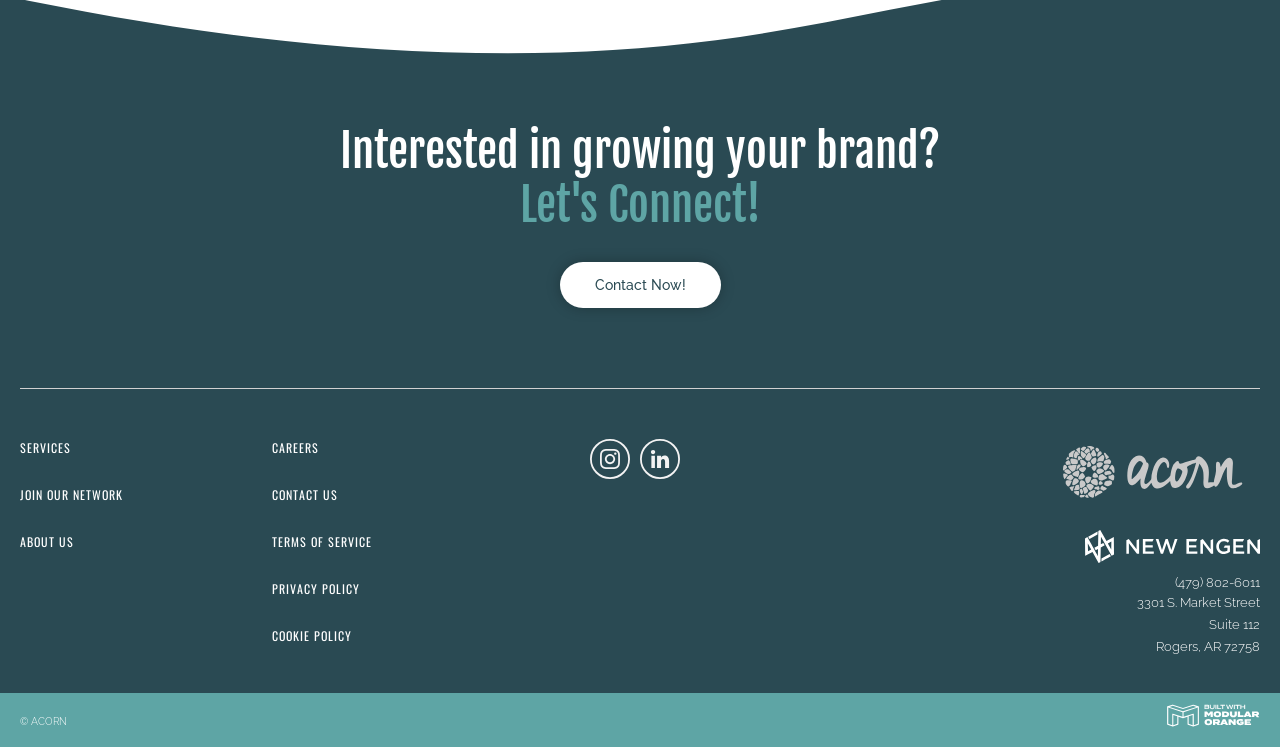What is the copyright information?
Please respond to the question with a detailed and informative answer.

The copyright information is © ACORN, as indicated by the StaticText element '© ACORN' at the bottom of the webpage.